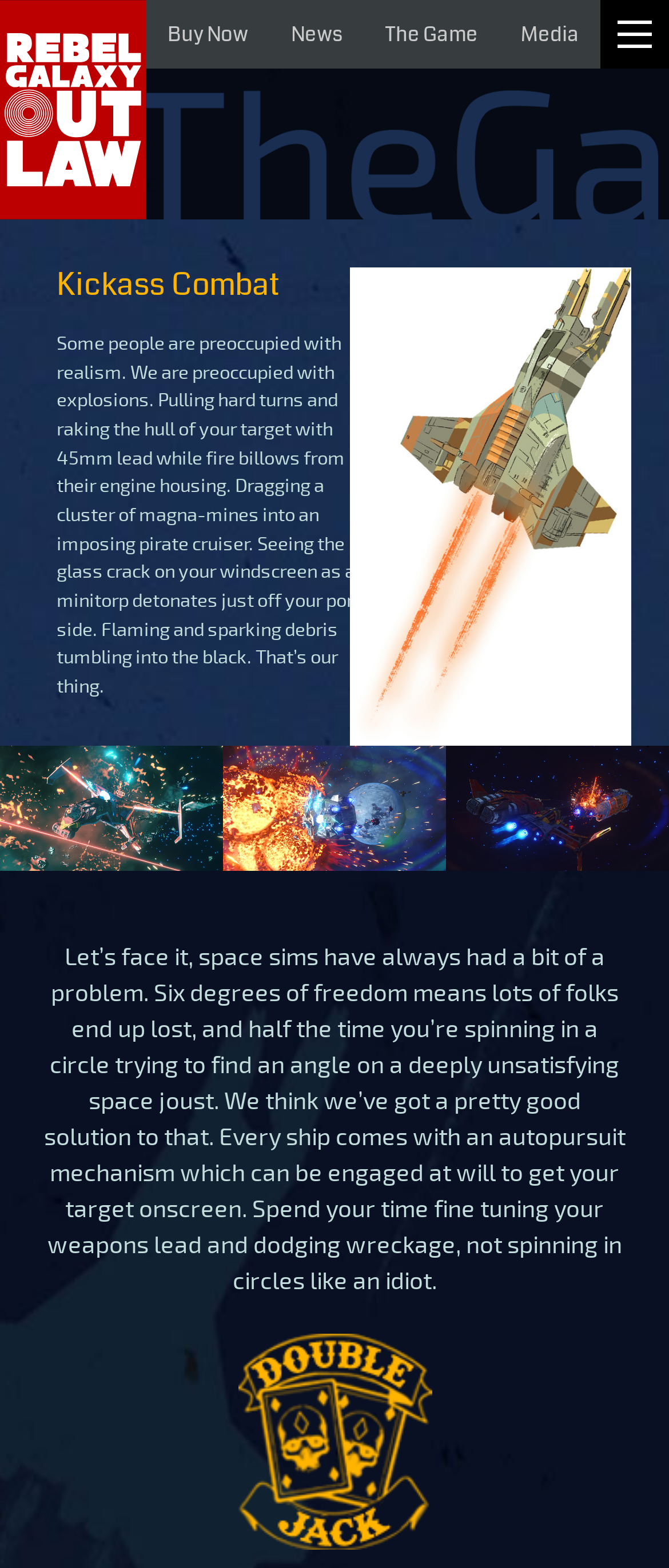From the element description: "The Game", extract the bounding box coordinates of the UI element. The coordinates should be expressed as four float numbers between 0 and 1, in the order [left, top, right, bottom].

[0.576, 0.013, 0.714, 0.031]